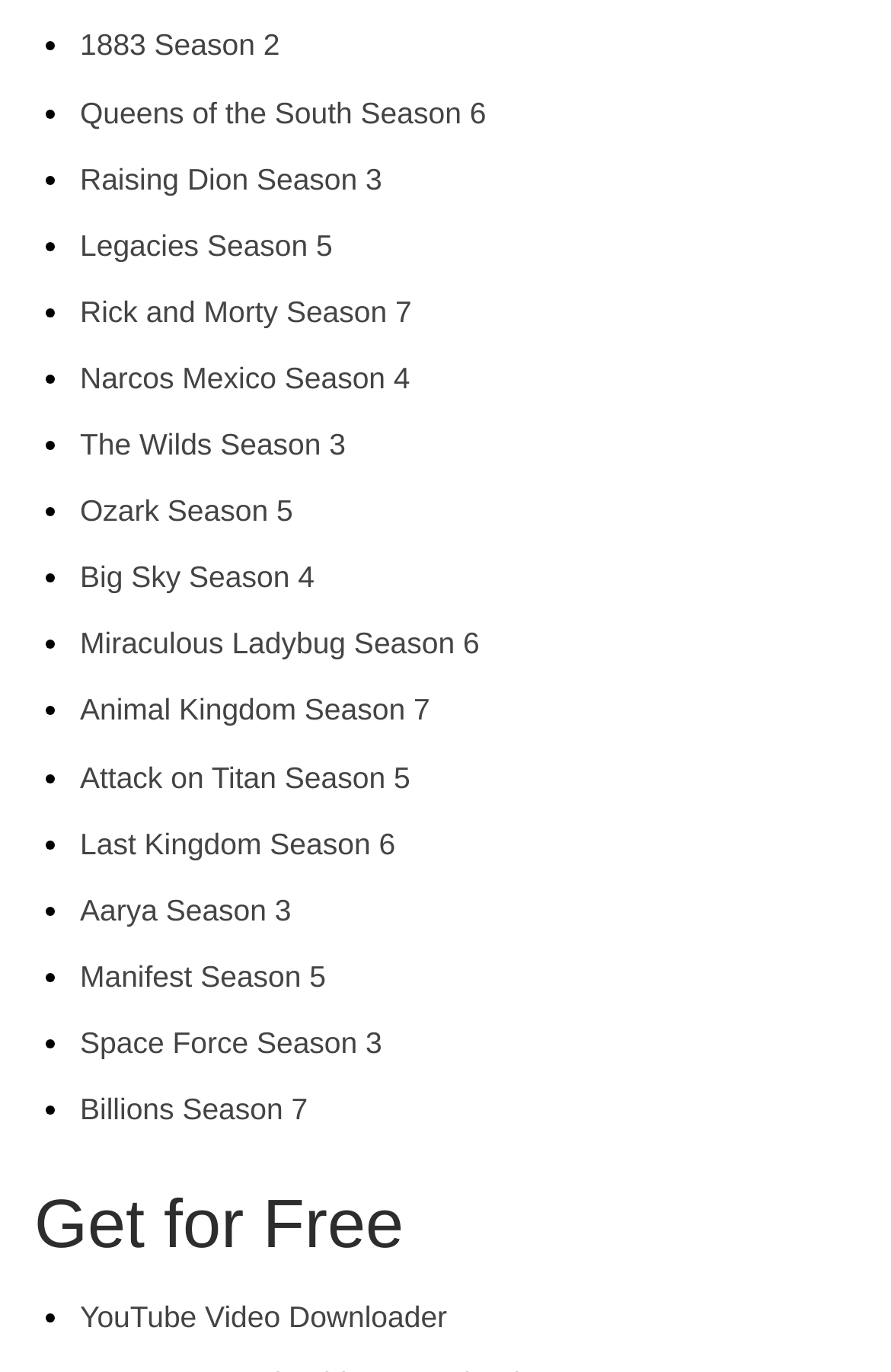Locate the bounding box coordinates of the element I should click to achieve the following instruction: "Click the Moticon mobile navigation menu".

None